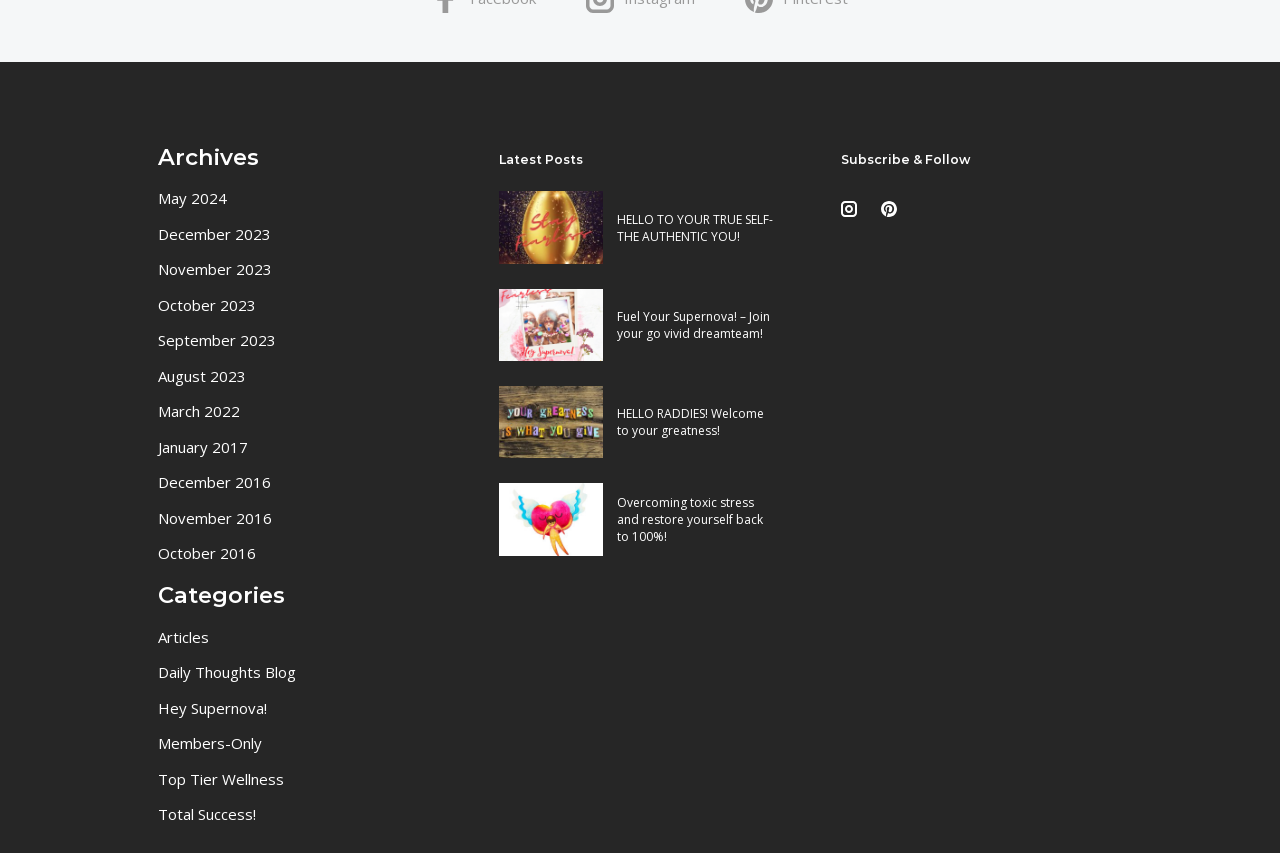Examine the image and give a thorough answer to the following question:
How many links are under the 'Categories' heading?

The 'Categories' heading has six link elements underneath it, which are 'Articles', 'Daily Thoughts Blog', 'Hey Supernova!', 'Members-Only', 'Top Tier Wellness', and 'Total Success!'.